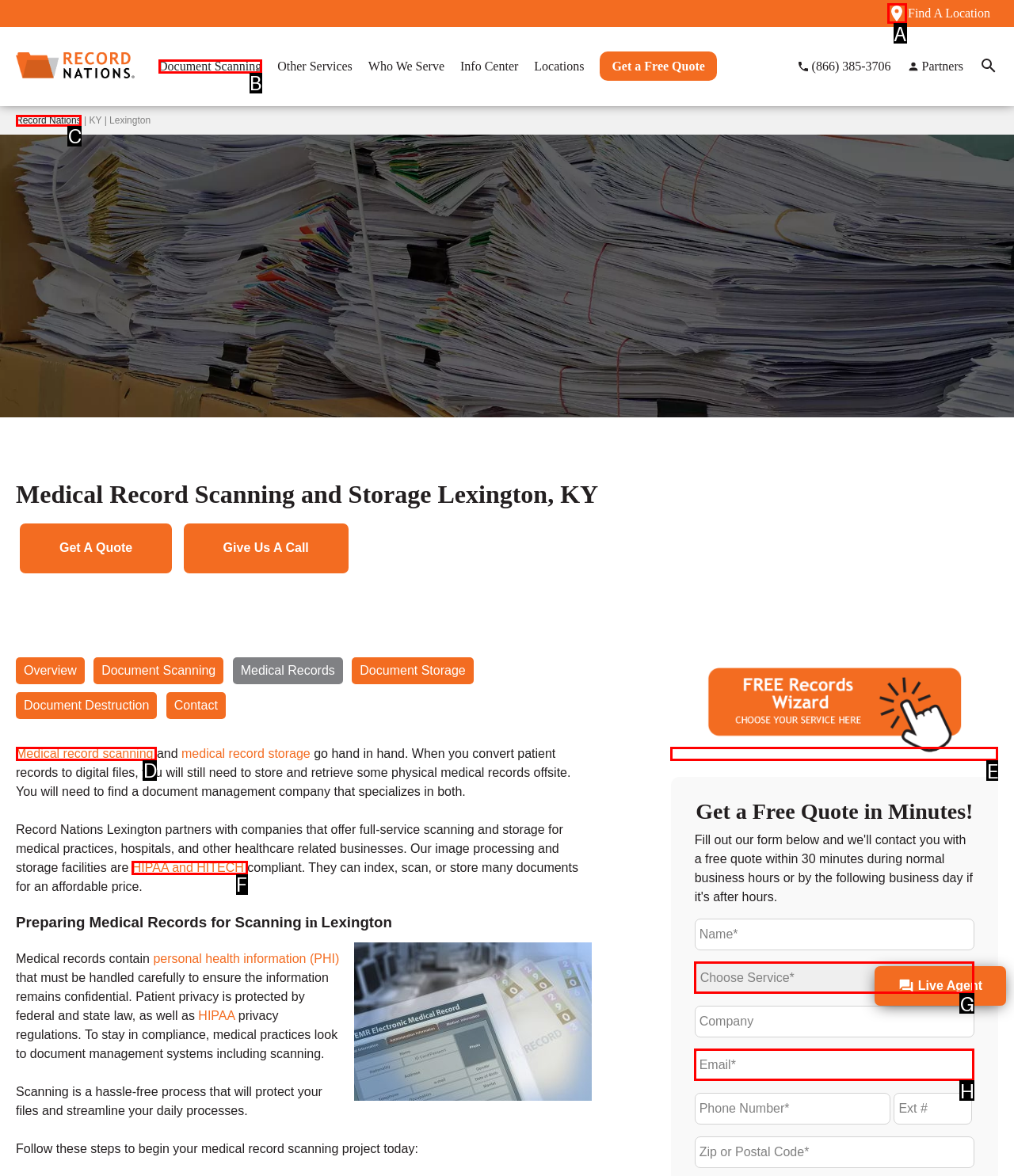Identify which HTML element should be clicked to fulfill this instruction: Search for a location Reply with the correct option's letter.

A